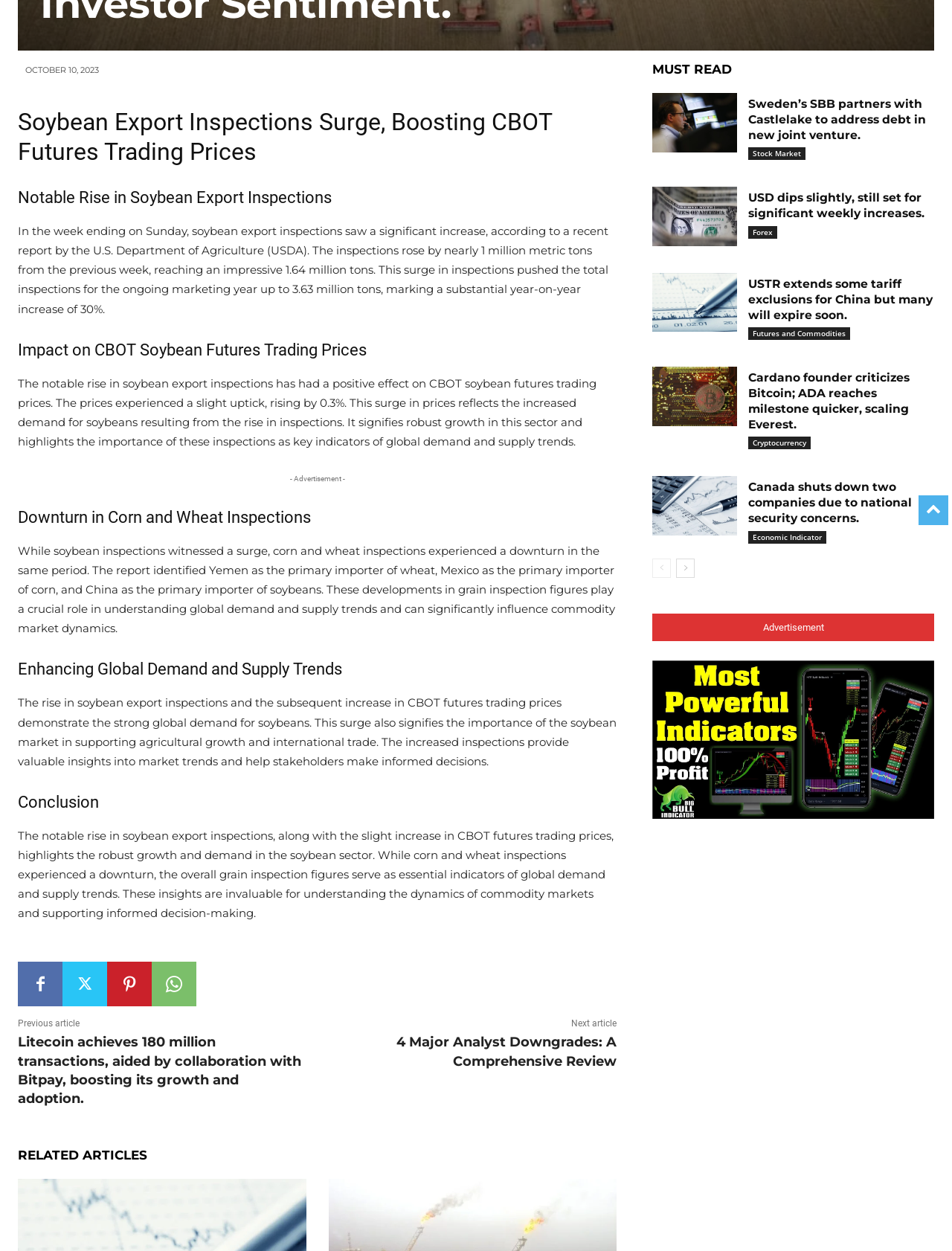Predict the bounding box of the UI element that fits this description: "Facebook".

[0.019, 0.769, 0.066, 0.805]